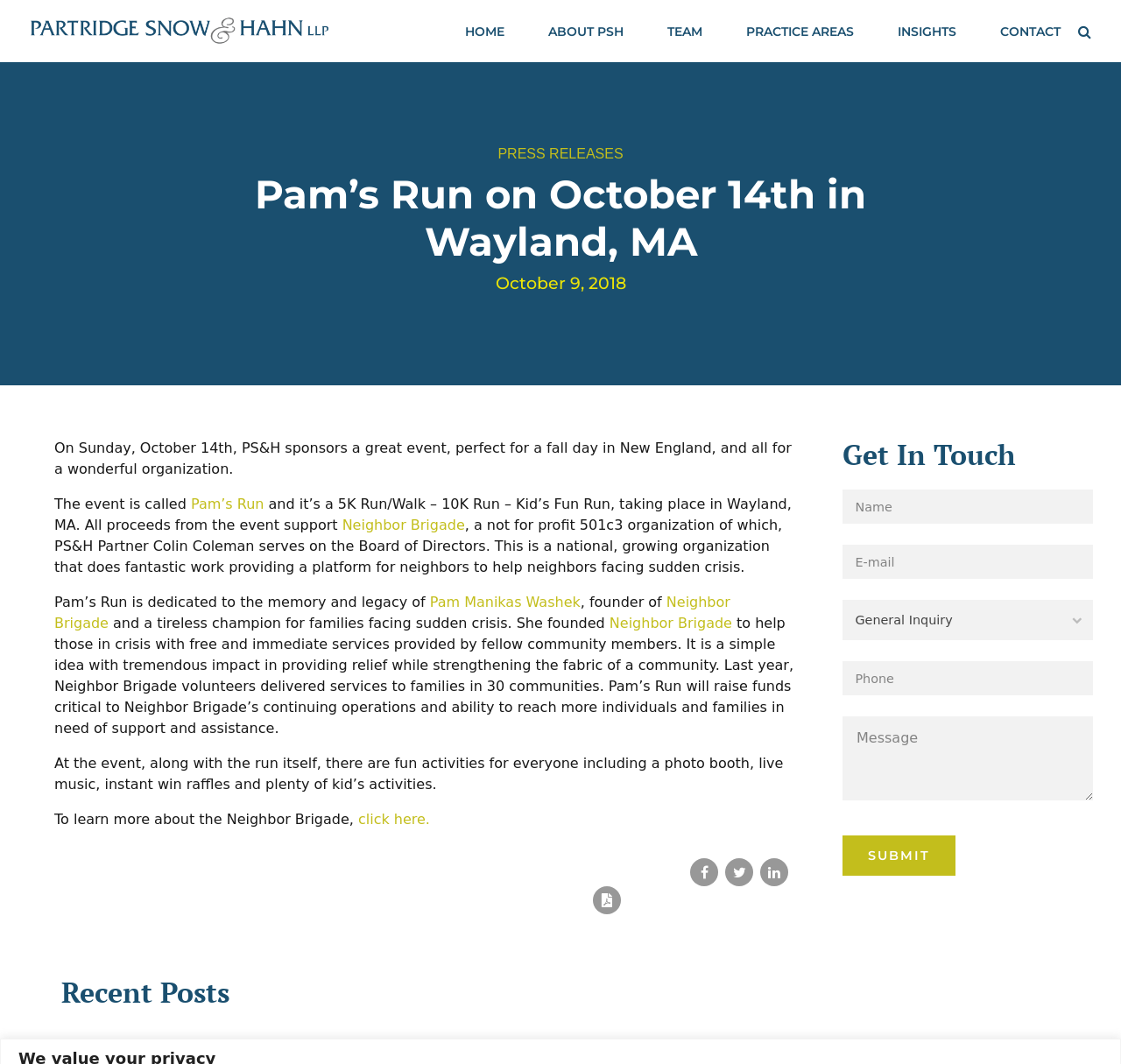What is the name of the event sponsored by PS&H?
Look at the screenshot and respond with a single word or phrase.

Pam’s Run